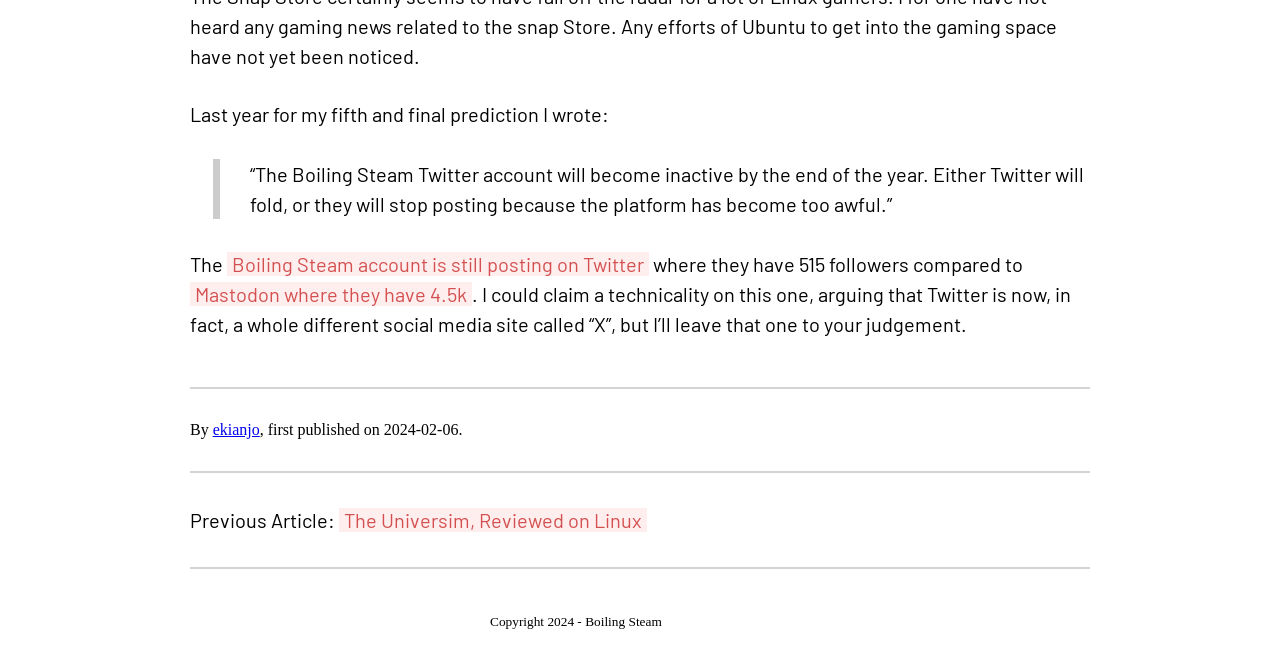Provide a one-word or one-phrase answer to the question:
How many followers does Boiling Steam have on Mastodon?

4.5k